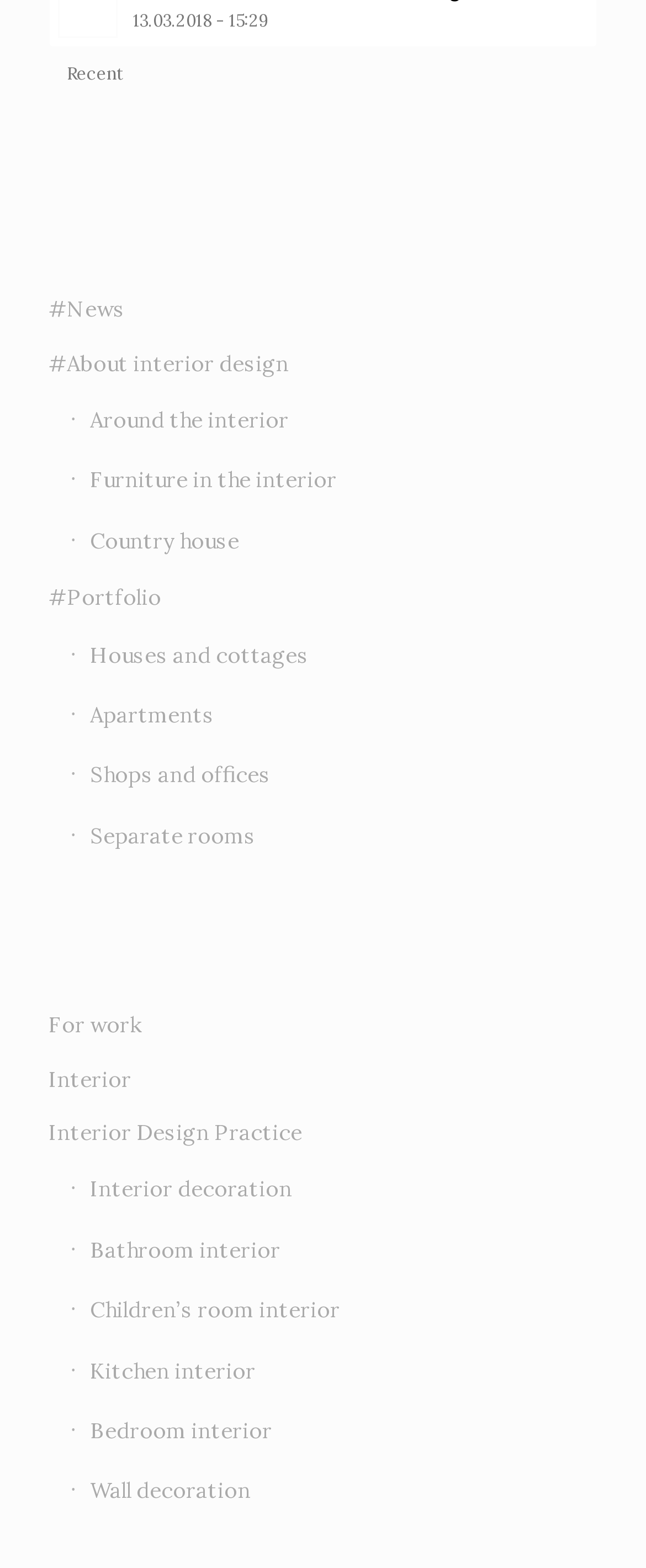How many links are related to interior design?
Based on the image, answer the question with as much detail as possible.

I counted the number of links that contain the phrase 'interior' or are related to interior design, such as 'Interior Design Practice', 'Interior decoration', 'Bathroom interior', etc. There are 13 links in total that are related to interior design.